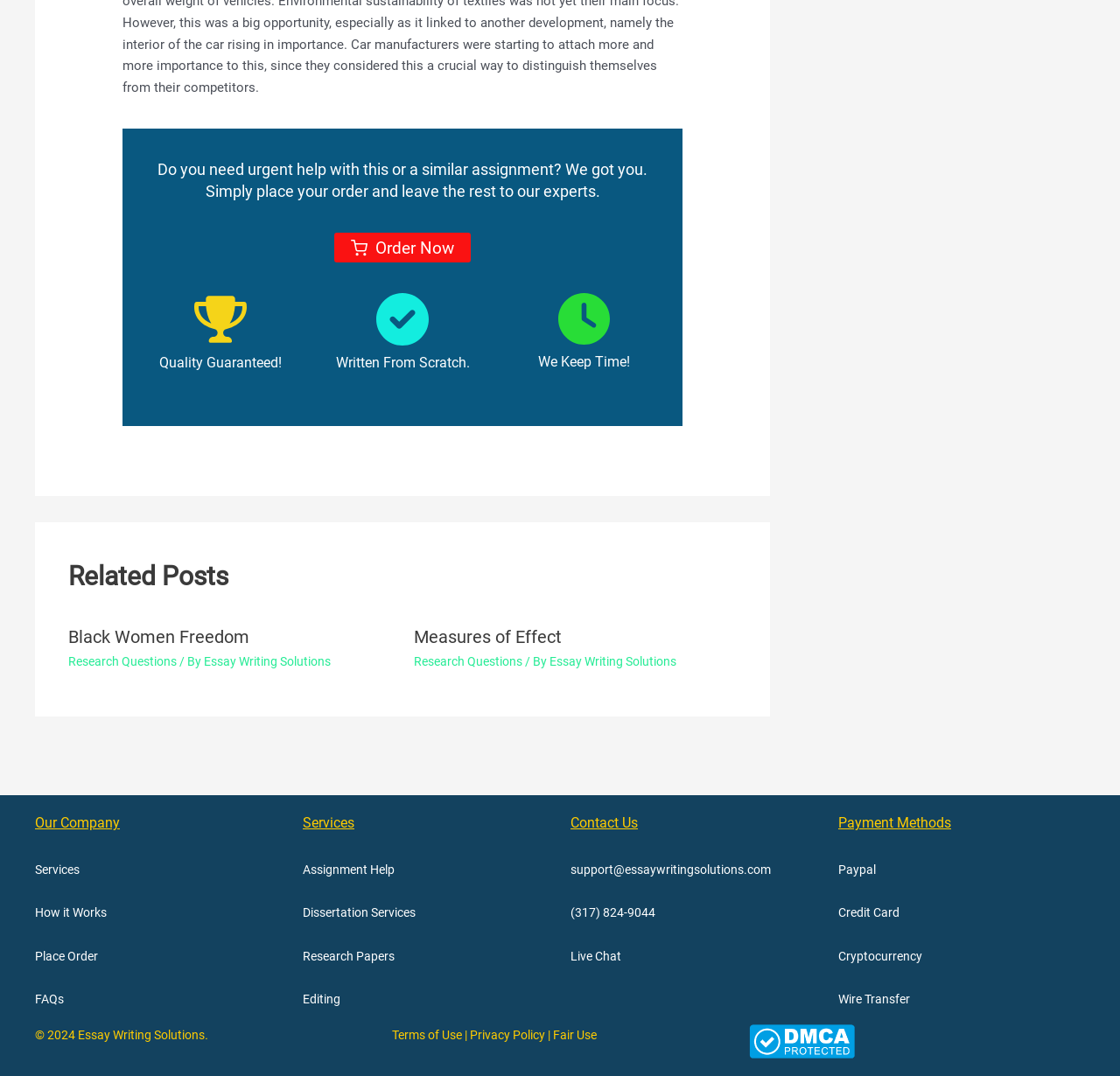Identify the bounding box coordinates of the clickable region necessary to fulfill the following instruction: "Contact 'support@essaywritingsolutions.com'". The bounding box coordinates should be four float numbers between 0 and 1, i.e., [left, top, right, bottom].

[0.509, 0.802, 0.688, 0.815]